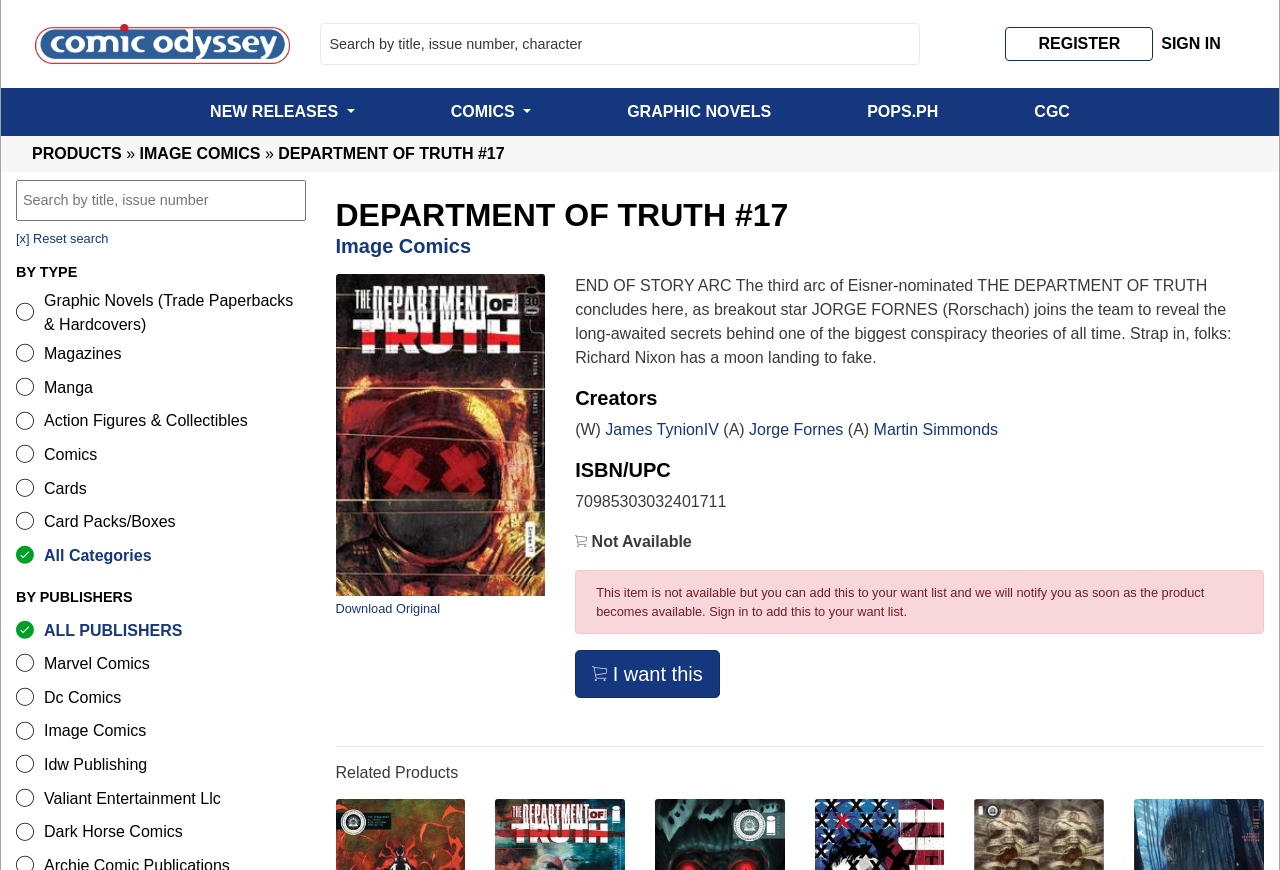Who is the artist of the comic book?
Please provide a comprehensive answer based on the contents of the image.

I determined the answer by looking at the creators section, where it lists the writer as James TynionIV and the artist as Jorge Fornes.